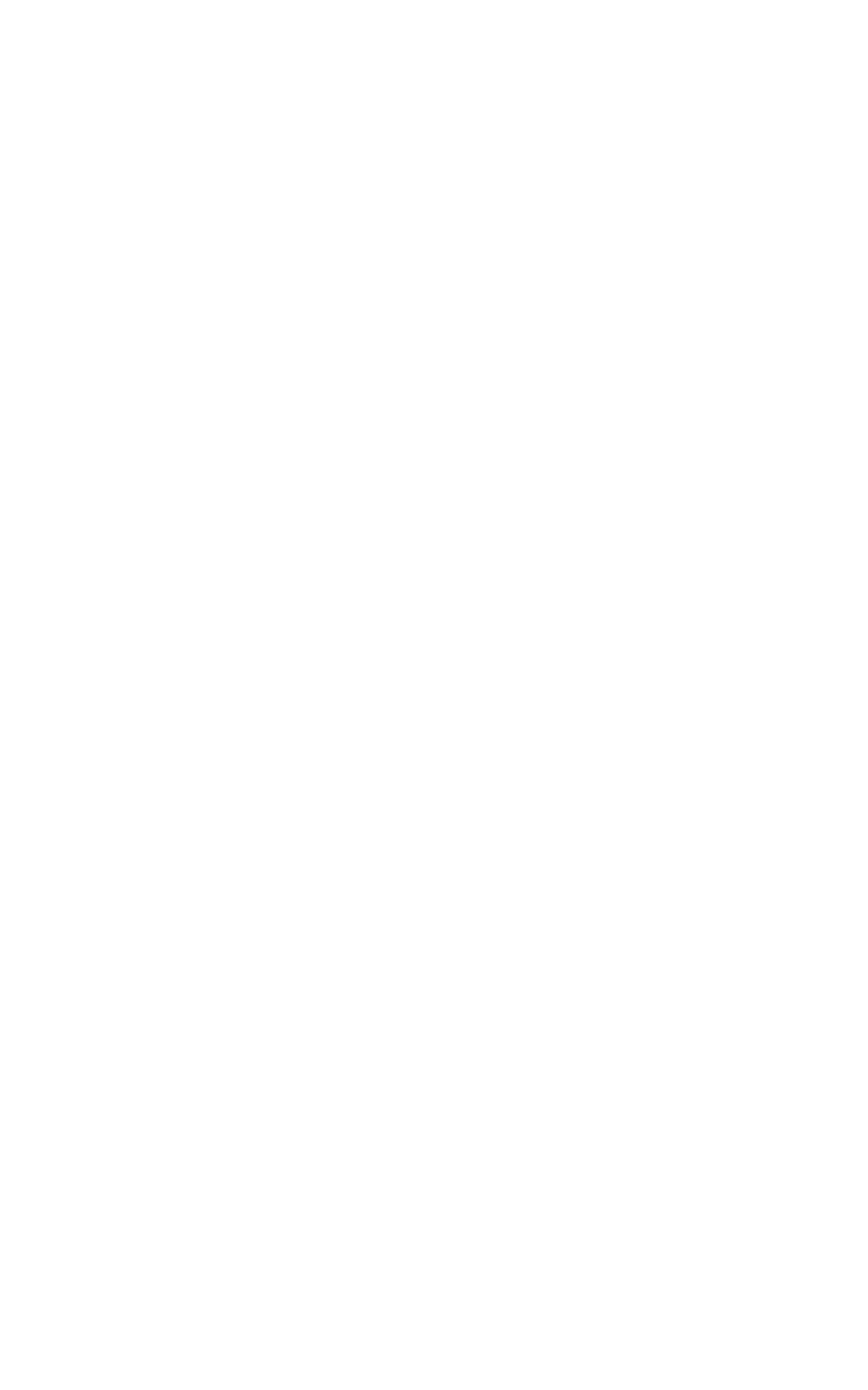Please find the bounding box coordinates for the clickable element needed to perform this instruction: "Click on The Festival button".

[0.03, 0.01, 0.697, 0.068]